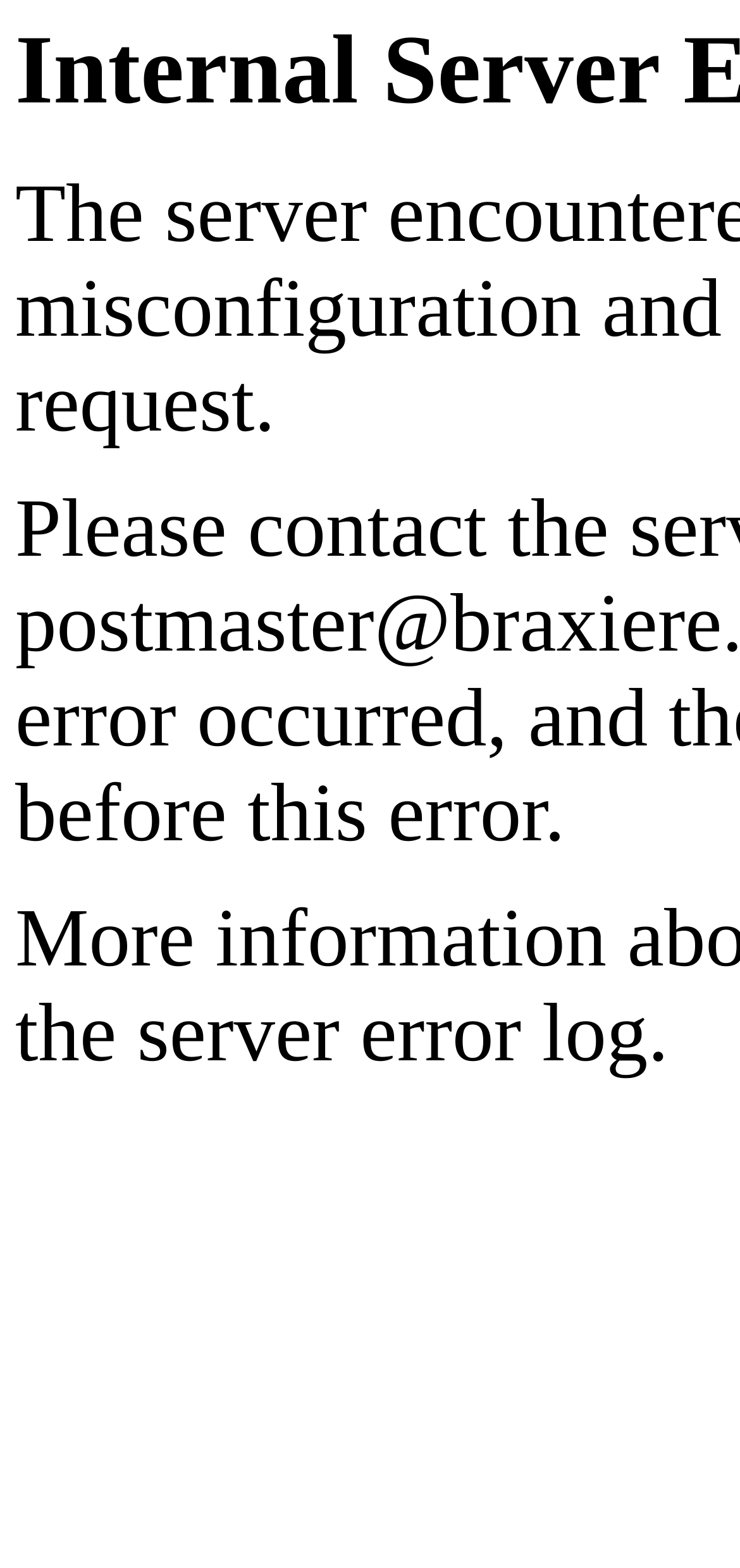Extract the main title from the webpage.

Internal Server Error